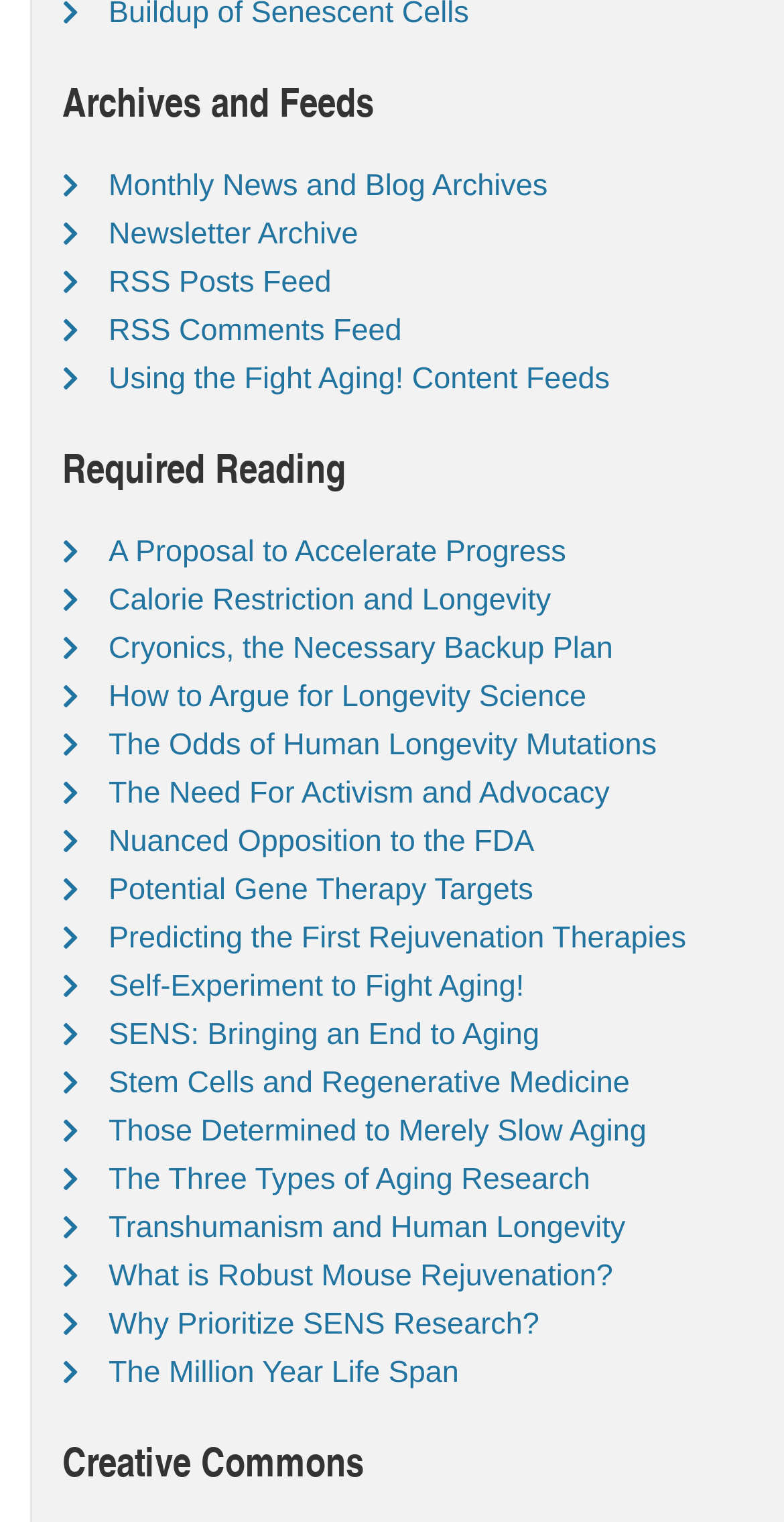How many links are available in the 'Required Reading' section?
Using the information from the image, provide a comprehensive answer to the question.

By counting the number of links in the 'Required Reading' section, I can see that there are 15 links to different articles and resources, each with a descriptive title.